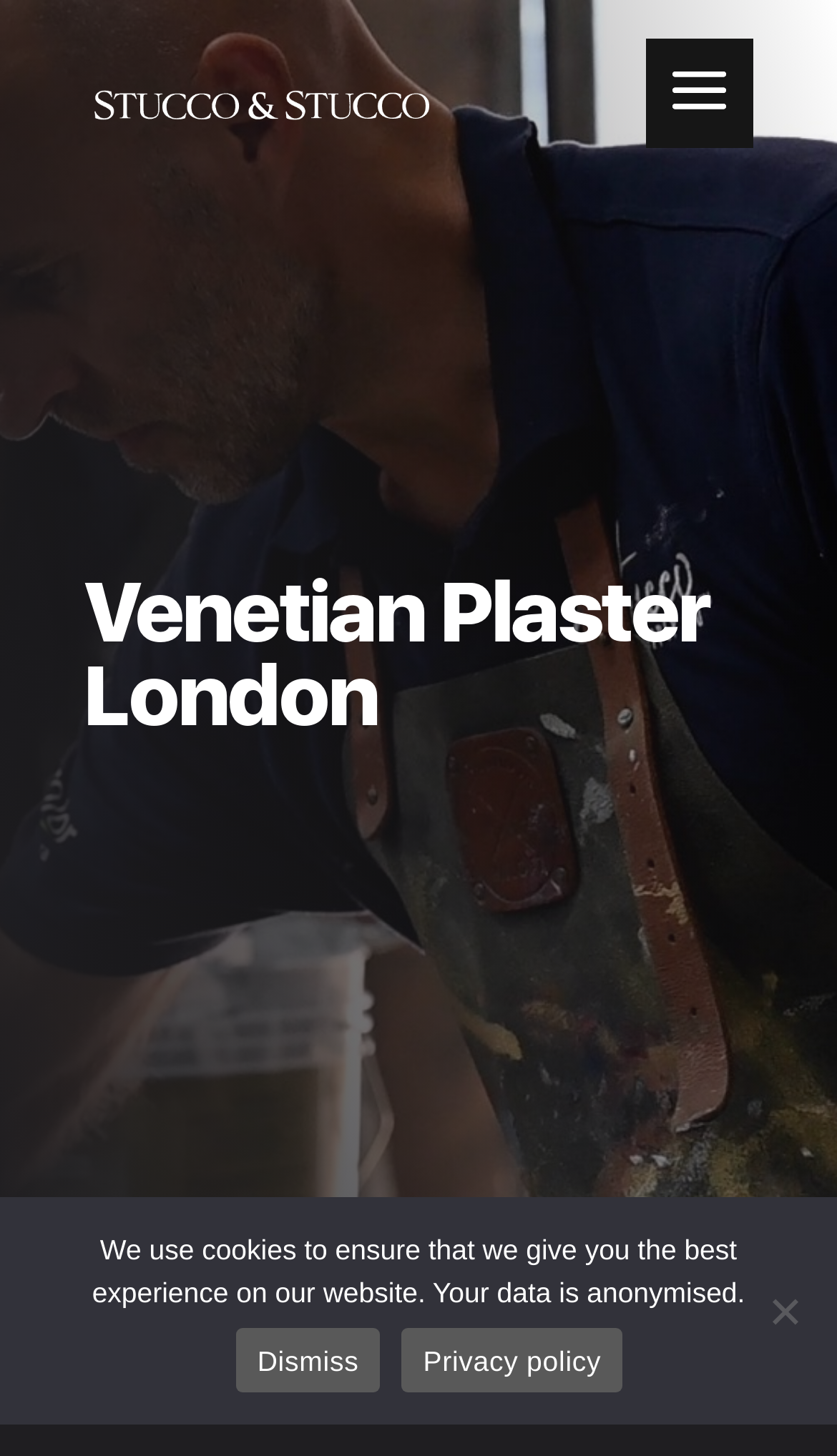Determine the bounding box coordinates for the UI element with the following description: "Privacy policy". The coordinates should be four float numbers between 0 and 1, represented as [left, top, right, bottom].

[0.48, 0.912, 0.744, 0.956]